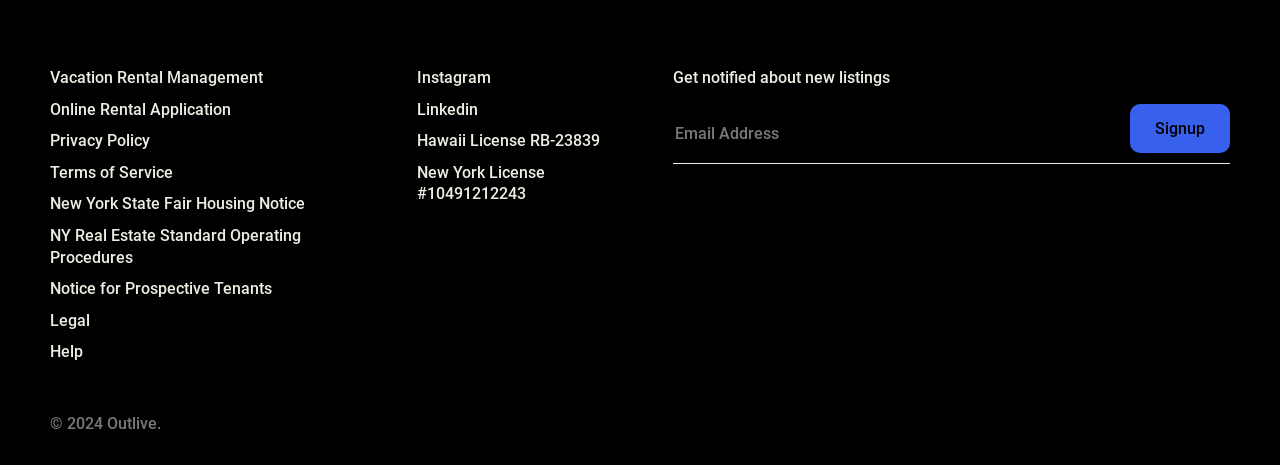Locate the bounding box coordinates of the segment that needs to be clicked to meet this instruction: "Click on Vacation Rental Management".

[0.039, 0.146, 0.205, 0.187]